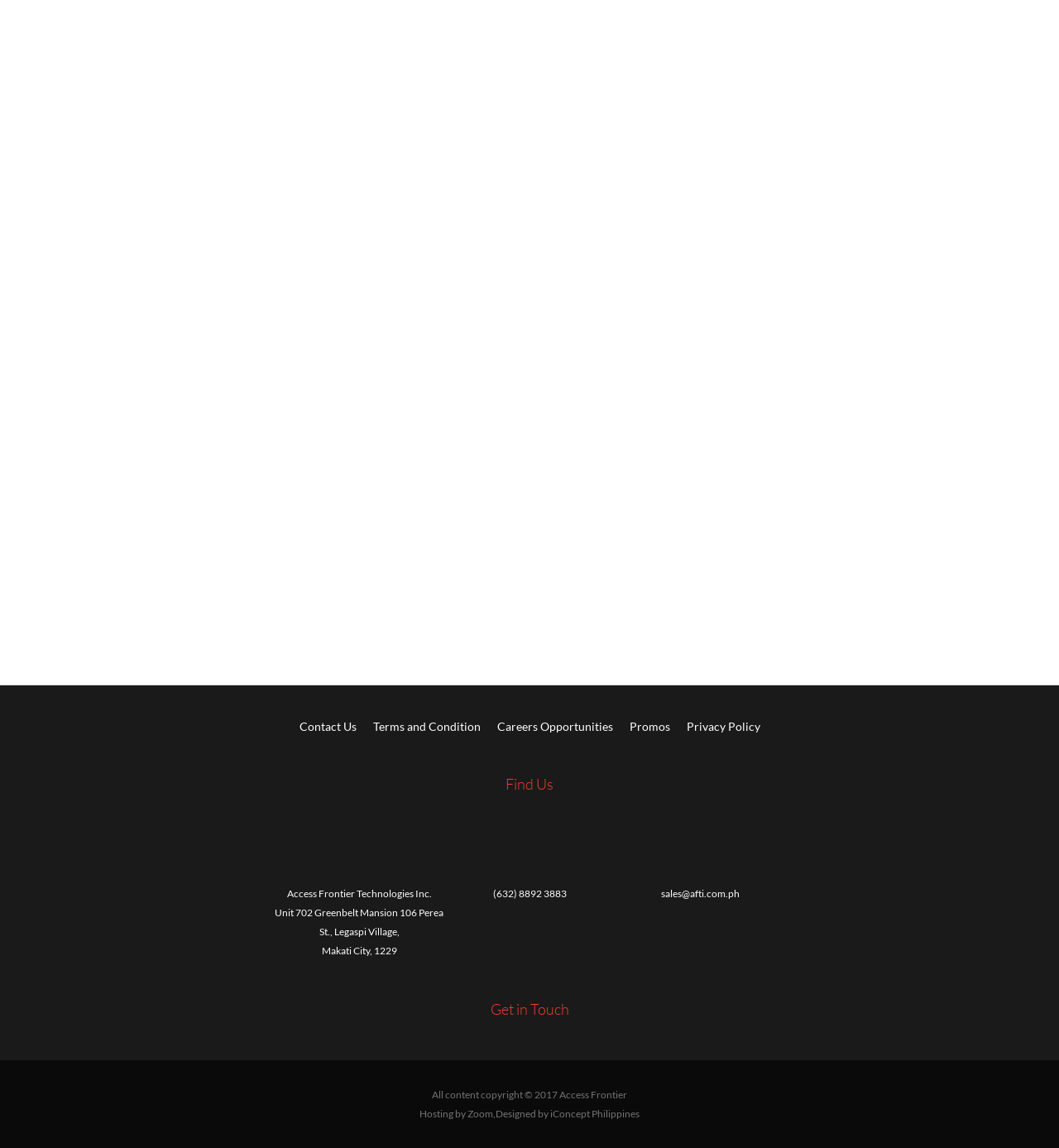What is the phone number?
Please use the image to provide an in-depth answer to the question.

I found the phone number by looking at the StaticText element with the text '(632) 8892 3883' which is located below the company address.